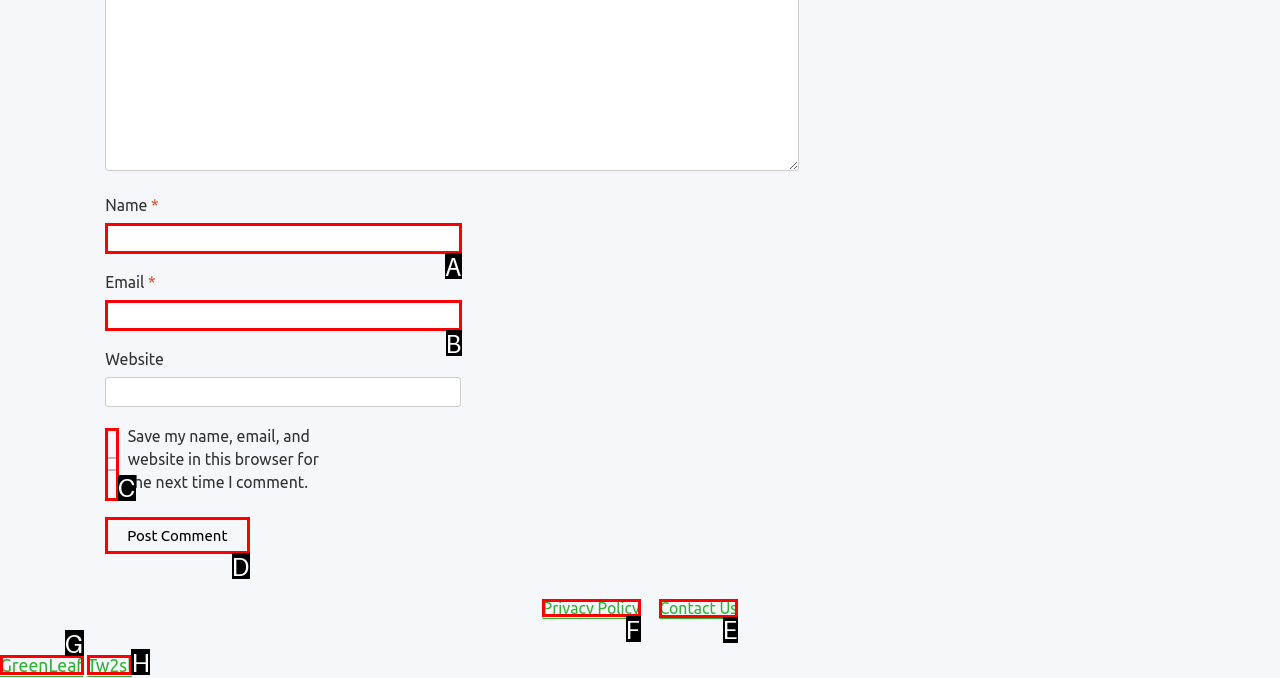Identify the correct UI element to click for the following task: Visit the privacy policy page Choose the option's letter based on the given choices.

F